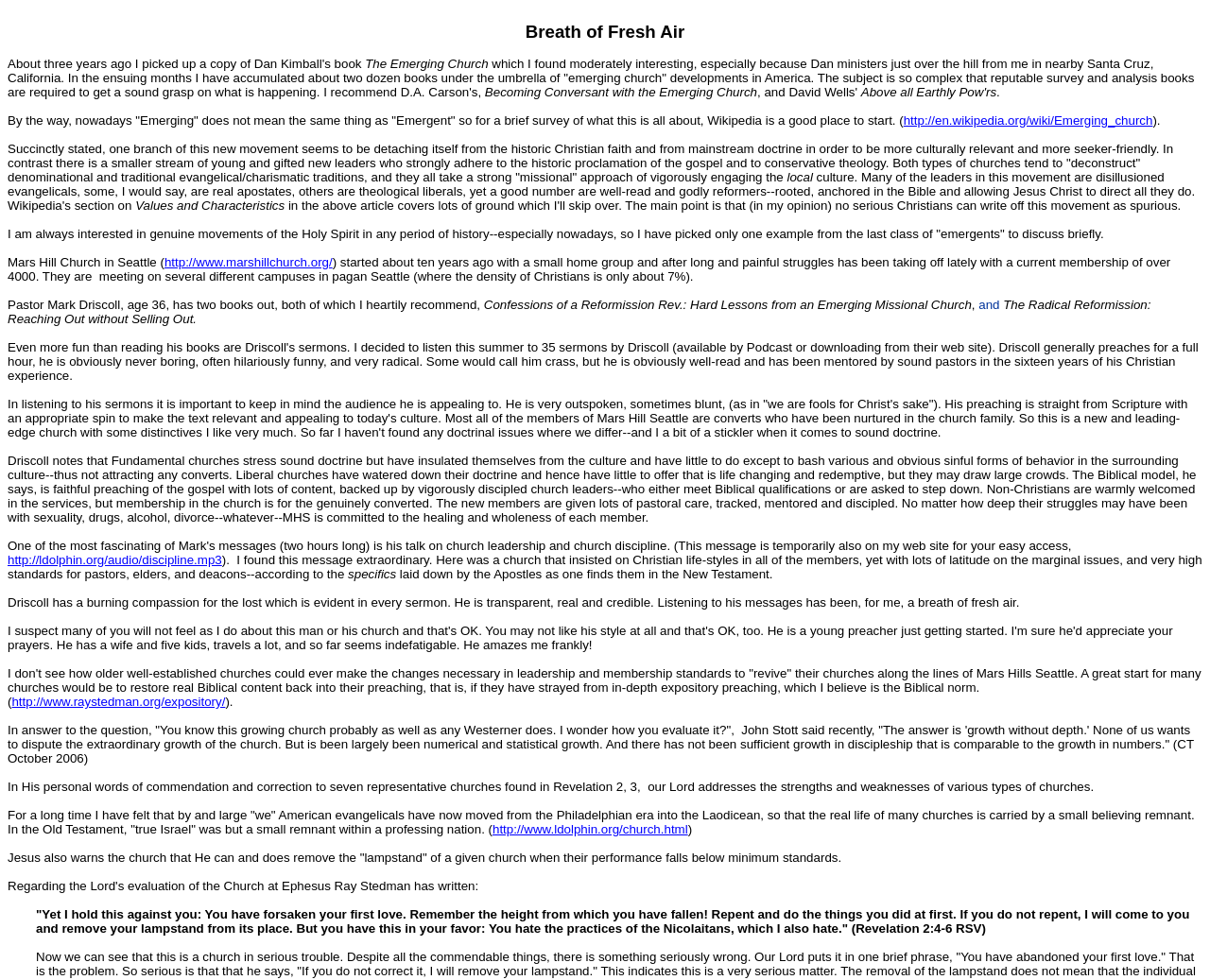Offer an extensive depiction of the webpage and its key elements.

The webpage is a newsletter, titled "Newsletter #75", which appears to be a personal reflection on the emerging church movement. At the top of the page, there is a title "Breath of Fresh Air" followed by a brief introduction to the topic. Below this, there is a section discussing the complexity of the emerging church movement and the need for reputable survey and analysis books to understand it.

The main content of the newsletter is divided into several sections, each discussing a specific aspect of the emerging church movement. The first section discusses the differences between "Emerging" and "Emergent" and provides a link to Wikipedia for further information. The next section describes the two branches of the emerging church movement, one that detaches itself from historic Christian faith and another that adheres to conservative theology.

Following this, there is a section titled "Values and Characteristics" that discusses the characteristics of the emerging church movement. The next section focuses on Mars Hill Church in Seattle, a leading-edge church with a strong emphasis on sound doctrine and vigorous discipleship. The pastor of the church, Mark Driscoll, is mentioned, and his books and sermons are recommended.

The newsletter also includes links to audio messages and other resources, such as a sermon on discipline and an article on expository preaching. Throughout the newsletter, there are quotes and references to scripture, including Revelation 2 and 3, which are used to evaluate the growth and depth of the emerging church movement.

Overall, the newsletter appears to be a thoughtful and informative reflection on the emerging church movement, with a focus on its values, characteristics, and leaders.